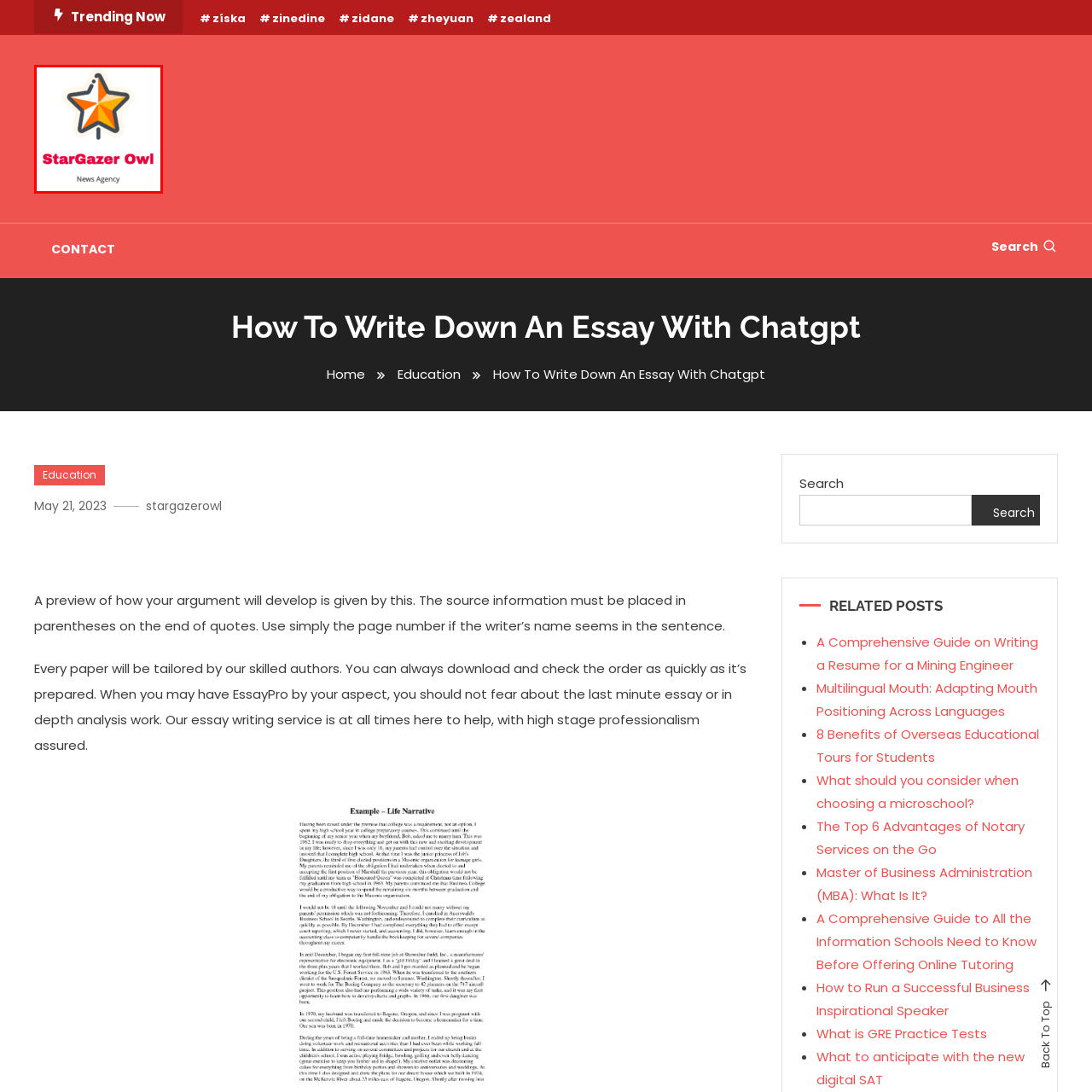Narrate the specific details and elements found within the red-bordered image.

The image features the logo of "StarGazer Owl," a news agency. It showcases a vibrant star icon, predominantly orange and yellow, set against a light background. Below the star, the name "StarGazer Owl" is prominently displayed in bold, red letters, emphasizing the agency's identity. Underneath, the text reads "News Agency," indicating its focus on news reporting and information dissemination. The overall design conveys a sense of energy and clarity, suitable for a modern media outlet.